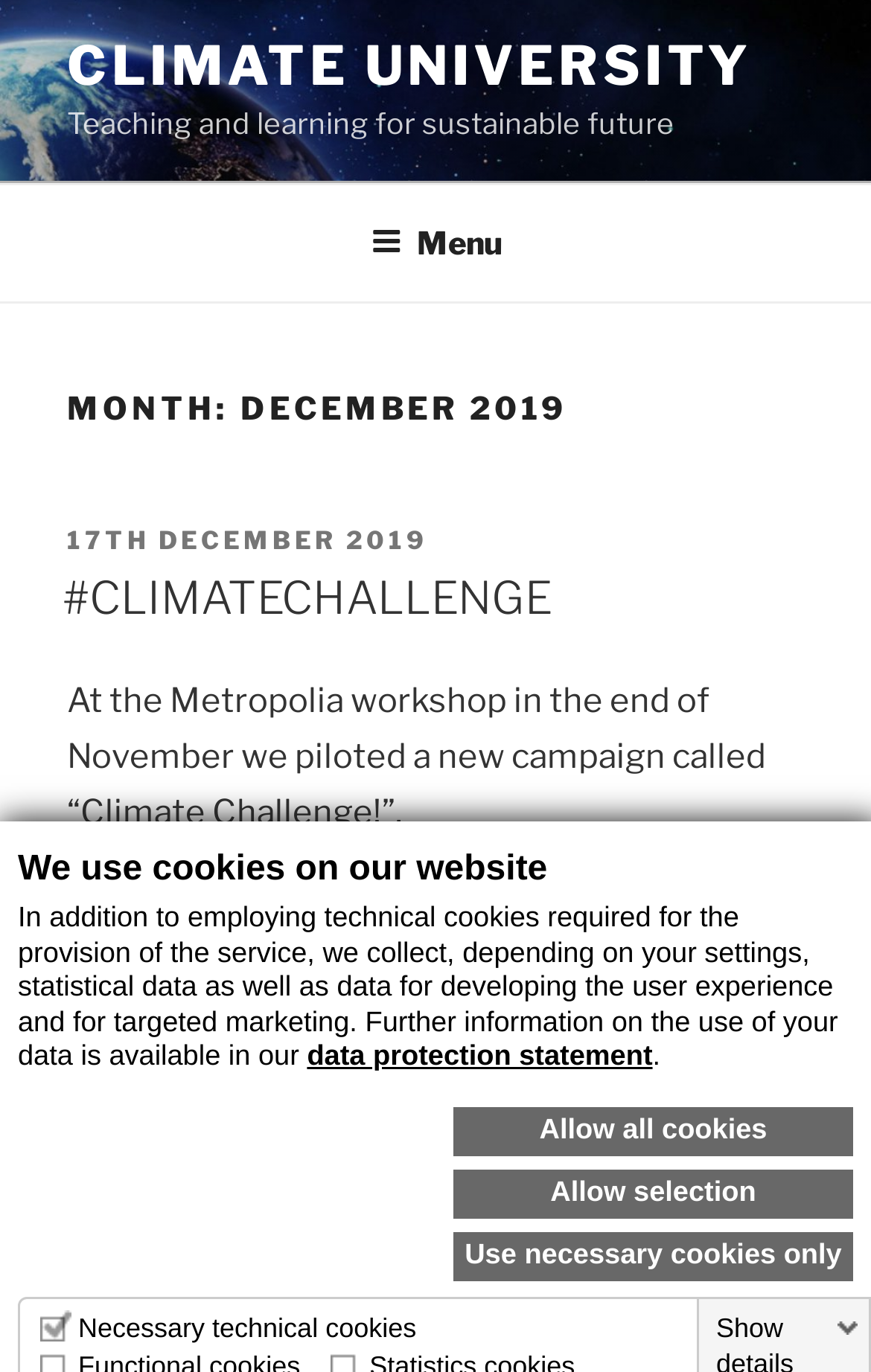Determine the bounding box coordinates of the clickable region to execute the instruction: "Click on ABOUT". The coordinates should be four float numbers between 0 and 1, denoted as [left, top, right, bottom].

None